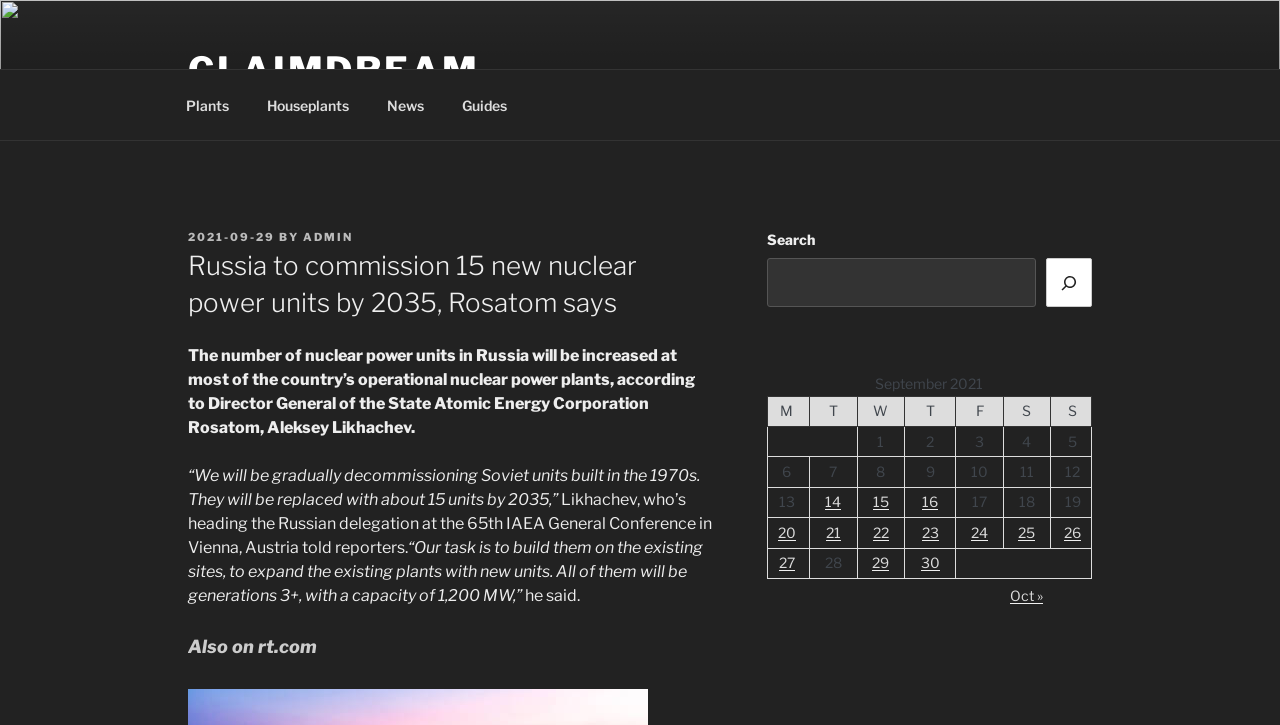What is the date of the article?
Give a one-word or short phrase answer based on the image.

2021-09-29